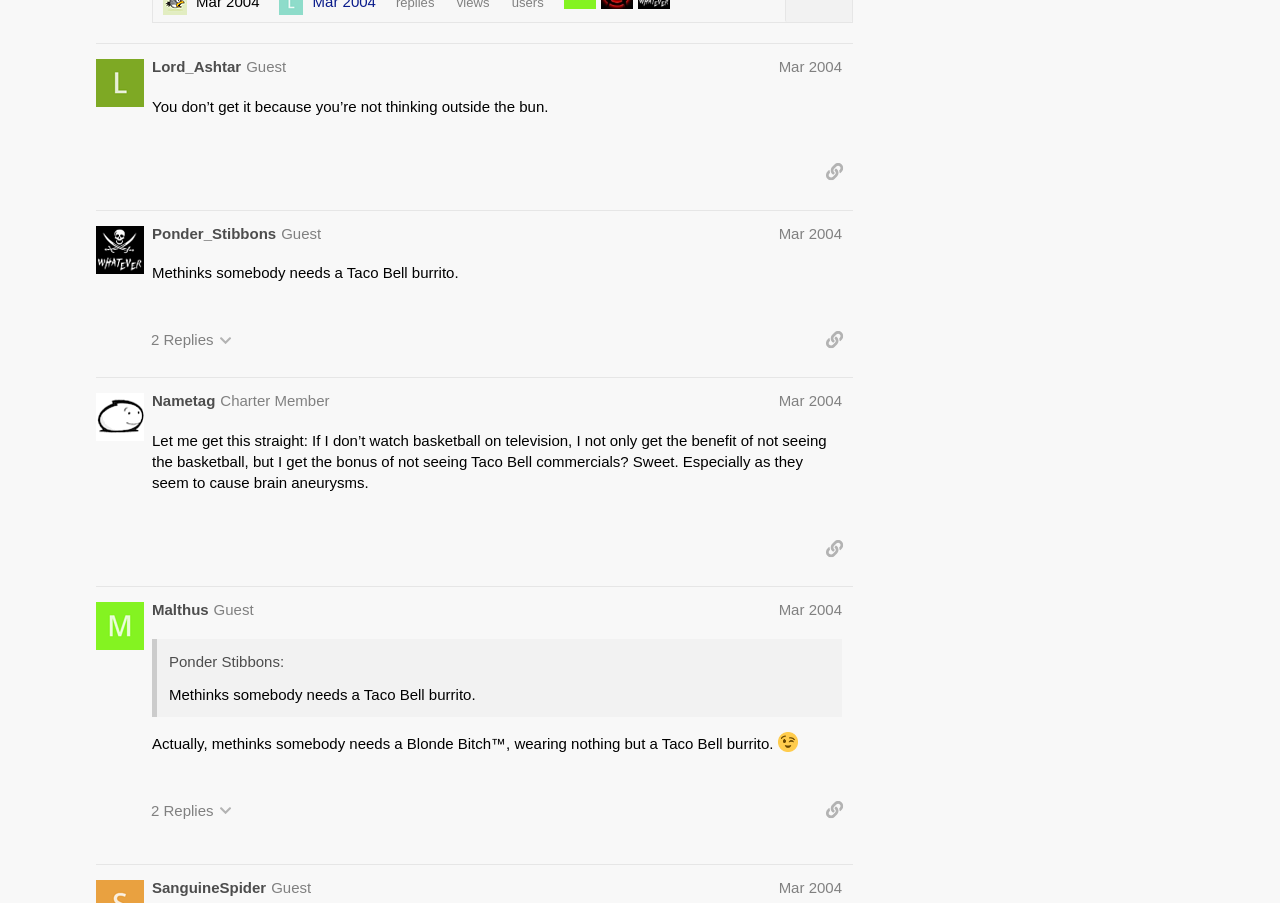Find the bounding box coordinates for the area that must be clicked to perform this action: "Share a link to this post".

[0.637, 0.589, 0.666, 0.627]